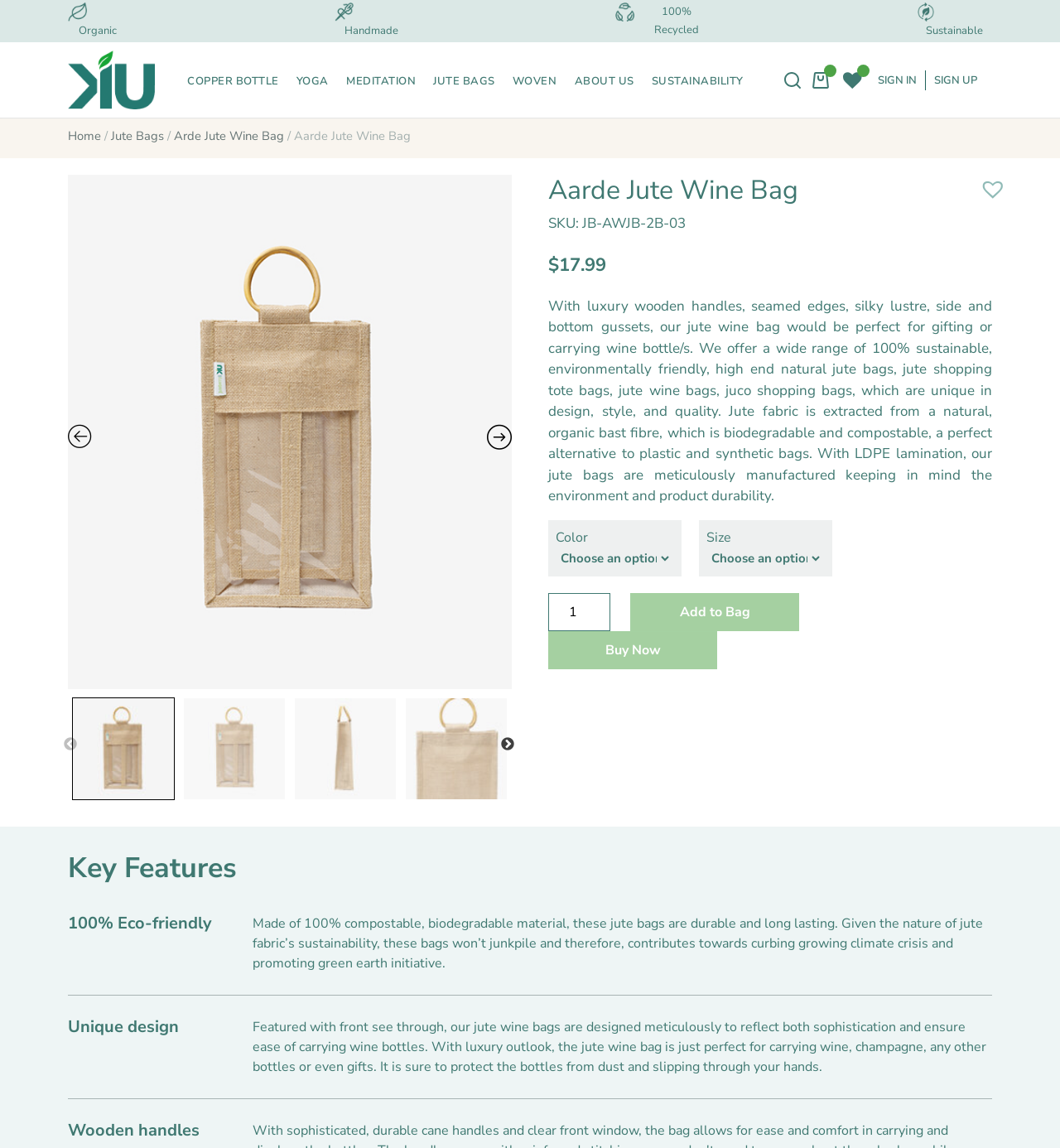Please find and provide the title of the webpage.

Aarde Jute Wine Bag